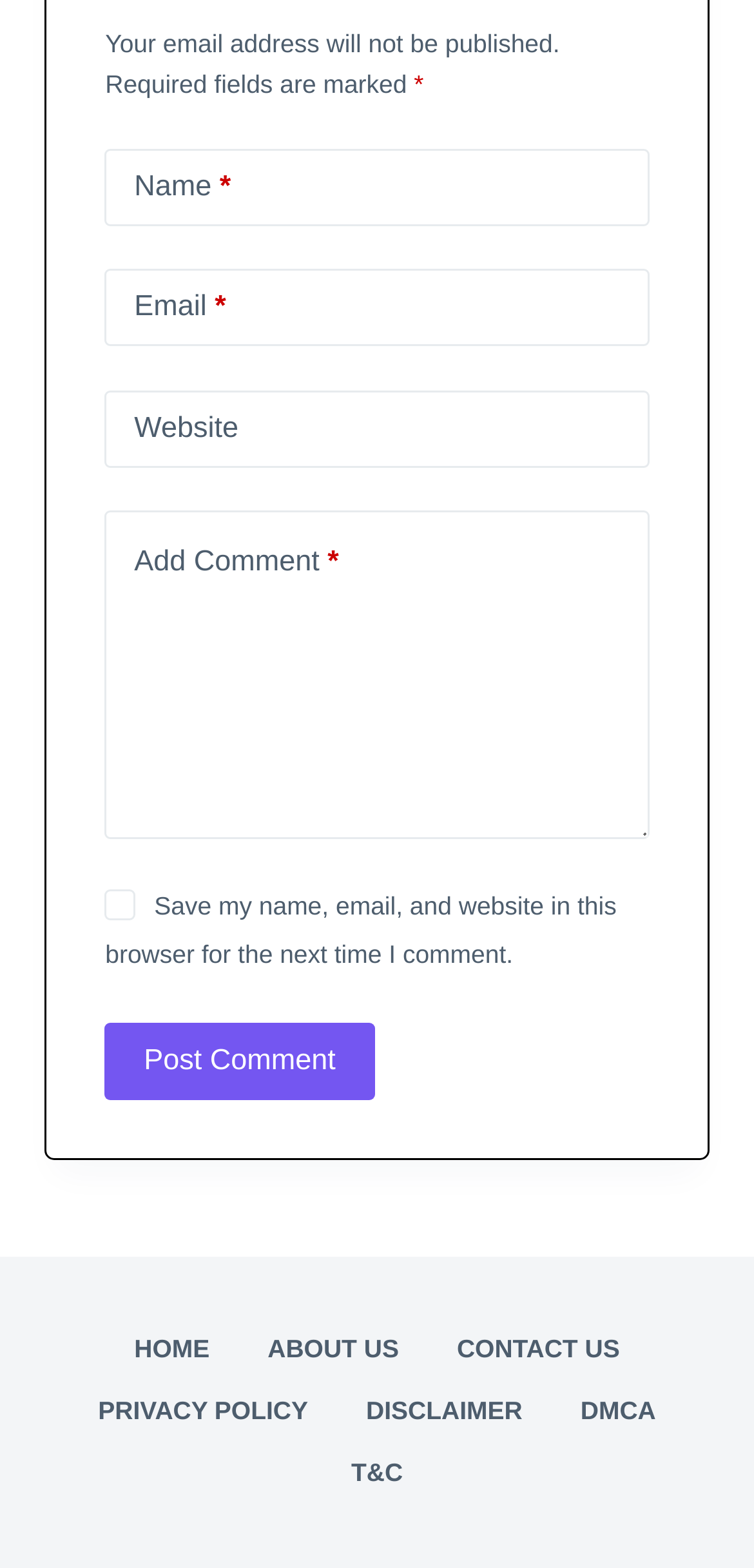What is the function of the checkbox?
Examine the webpage screenshot and provide an in-depth answer to the question.

The checkbox is labeled as 'Save my name, email, and website in this browser for the next time I comment.', which implies that it allows users to save their information for future comments.